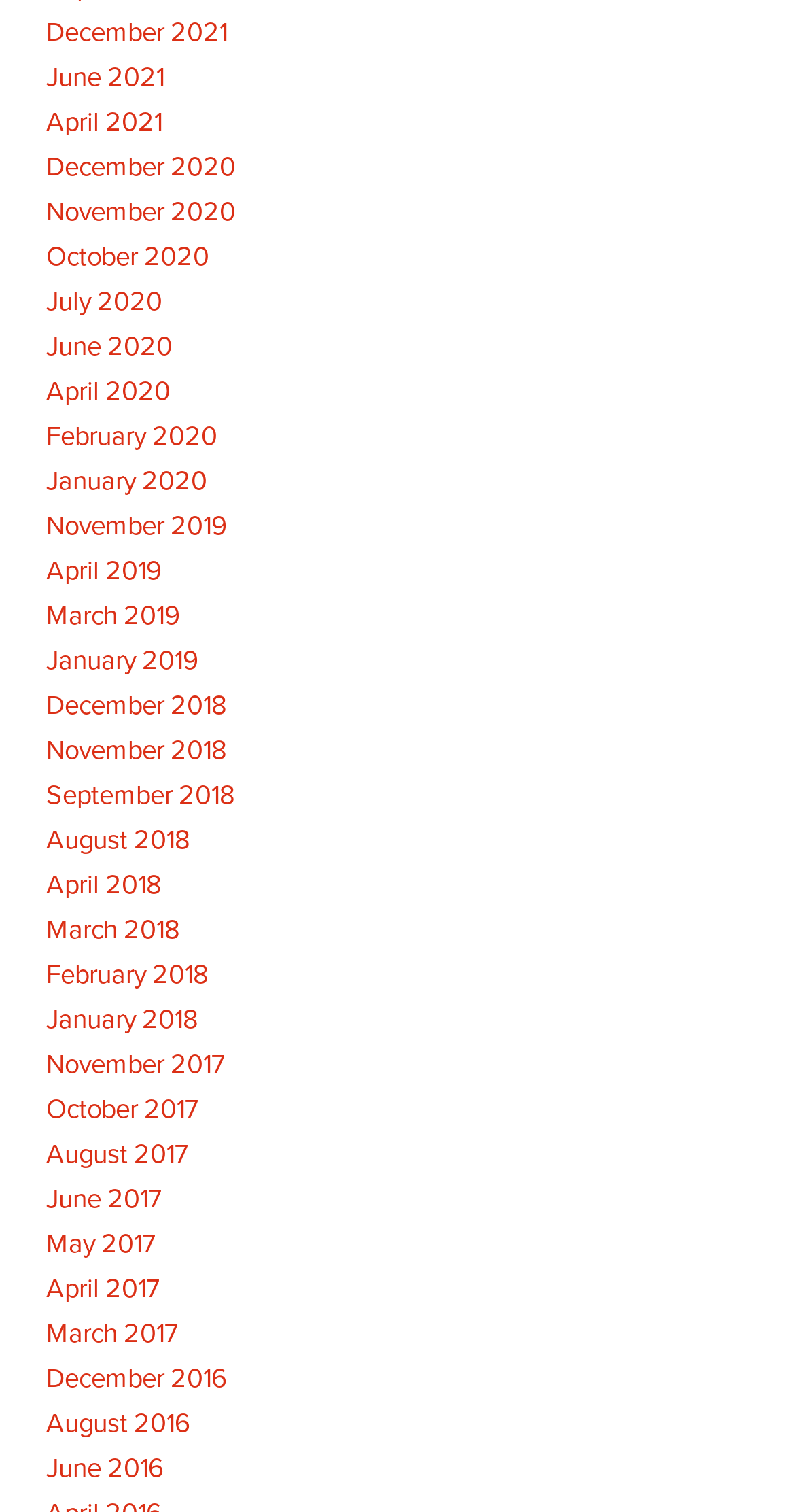Identify the bounding box coordinates of the clickable region necessary to fulfill the following instruction: "View April 2019". The bounding box coordinates should be four float numbers between 0 and 1, i.e., [left, top, right, bottom].

[0.058, 0.366, 0.204, 0.388]